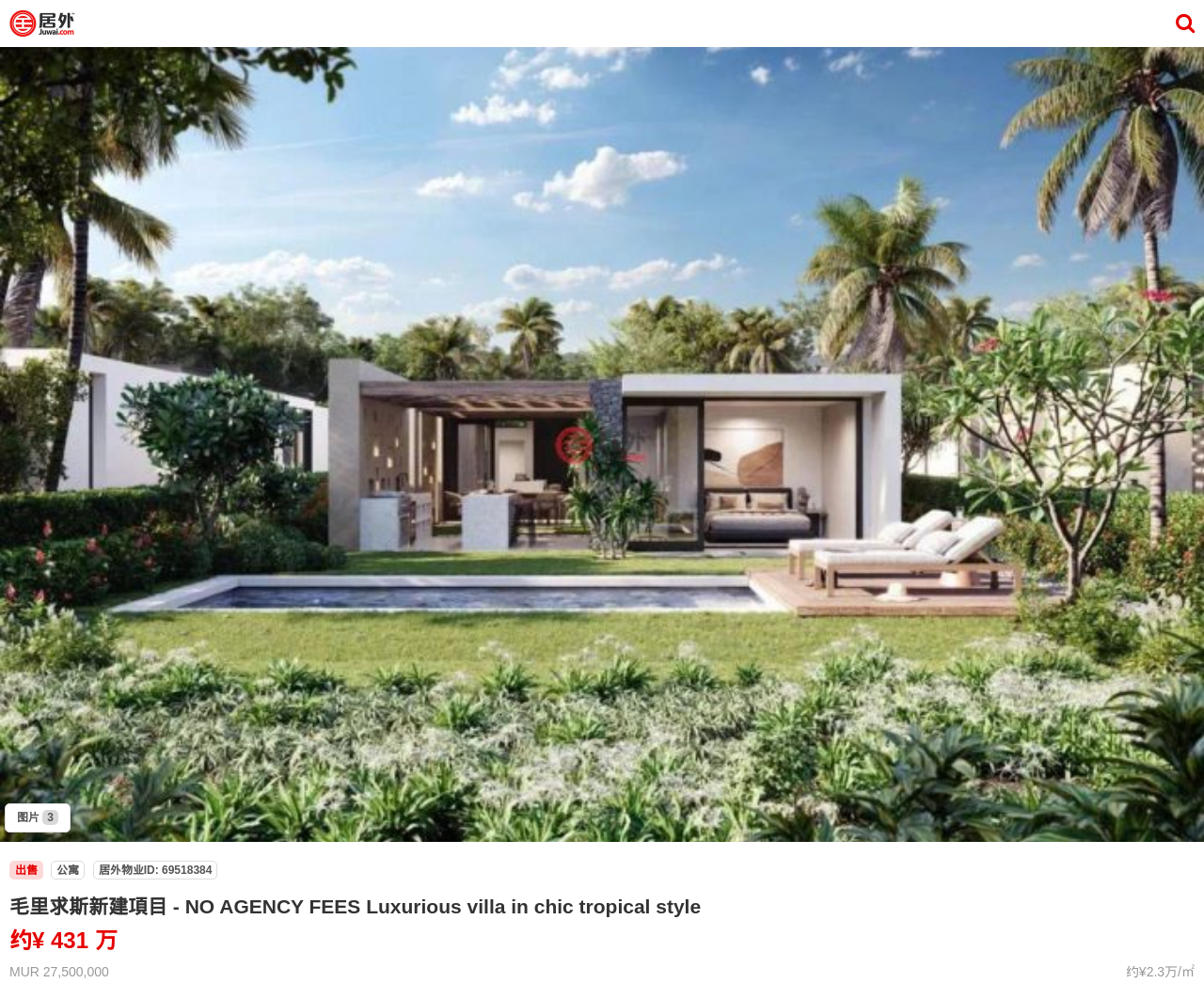Provide your answer in a single word or phrase: 
What is the size of the property in square meters?

190